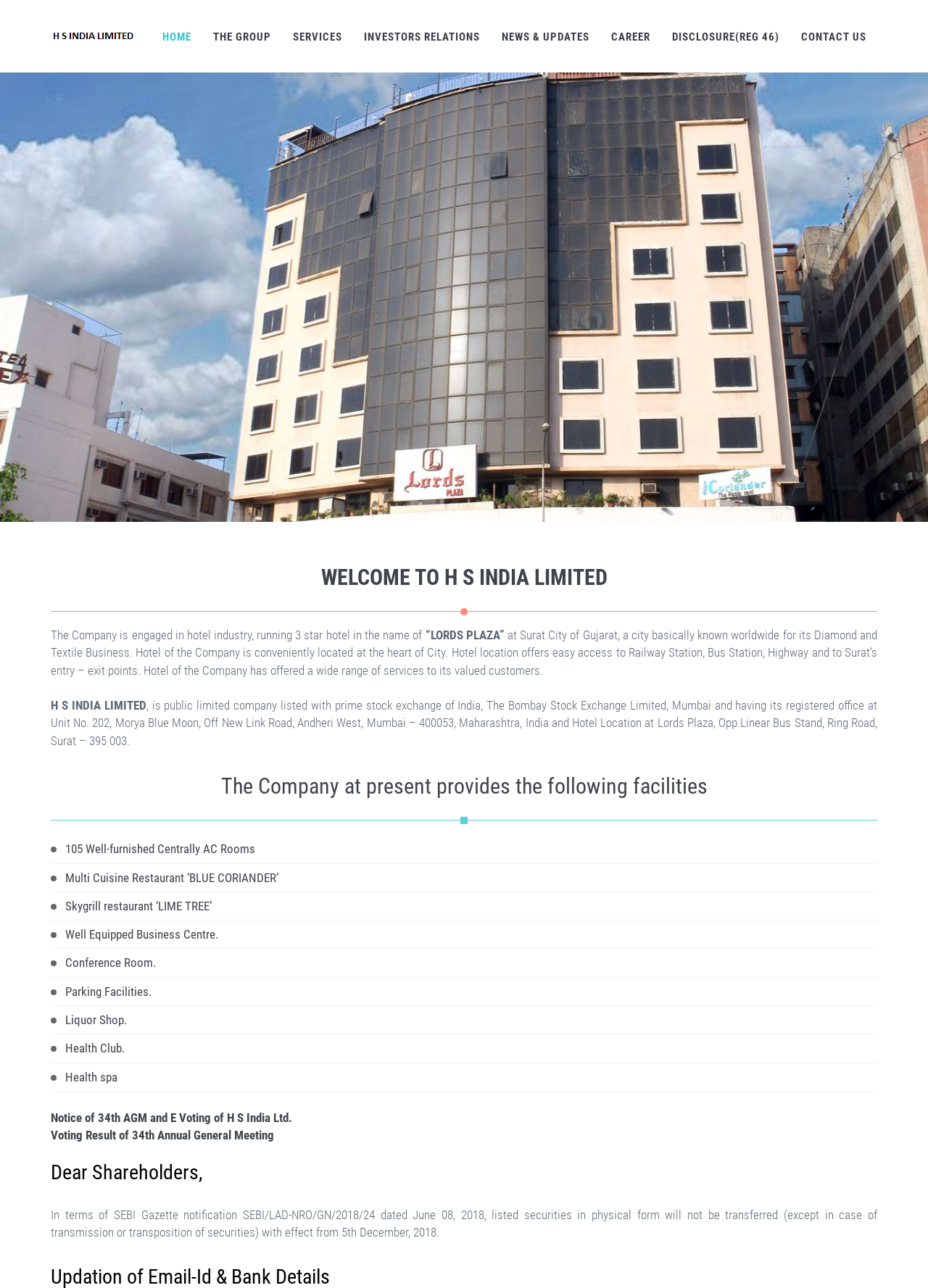Kindly determine the bounding box coordinates of the area that needs to be clicked to fulfill this instruction: "Read about the Company".

[0.055, 0.487, 0.458, 0.499]